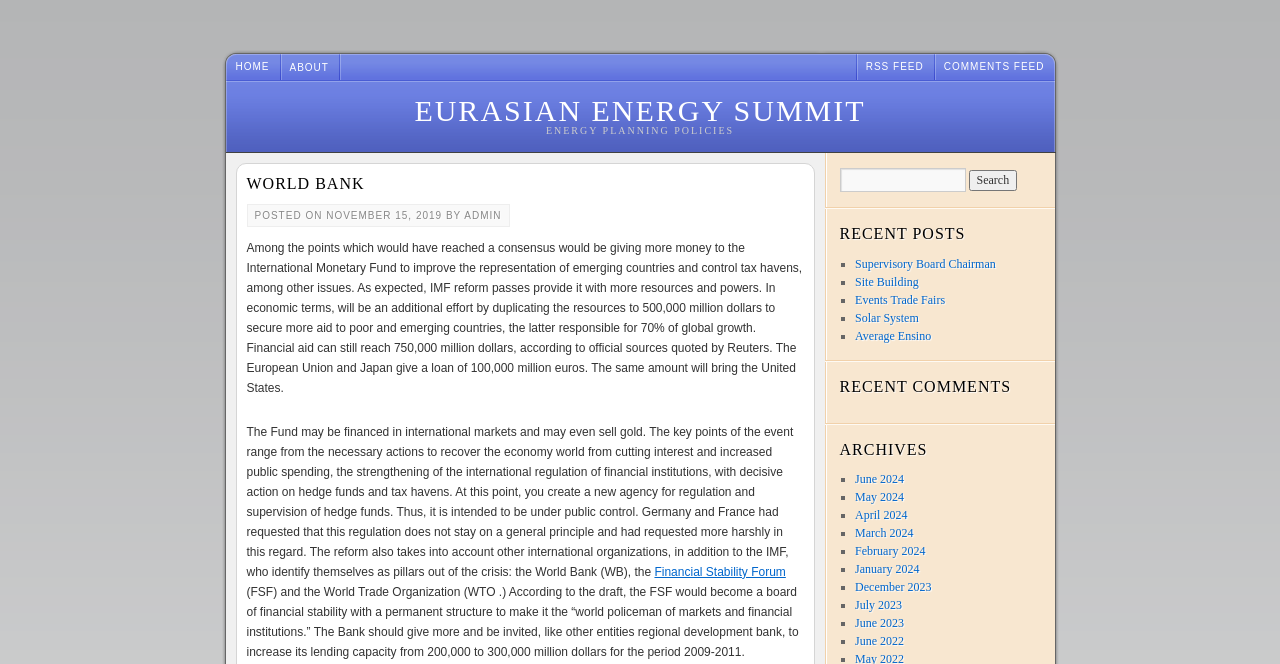Please identify the bounding box coordinates of the element's region that needs to be clicked to fulfill the following instruction: "View the RECENT POSTS". The bounding box coordinates should consist of four float numbers between 0 and 1, i.e., [left, top, right, bottom].

[0.656, 0.337, 0.812, 0.369]